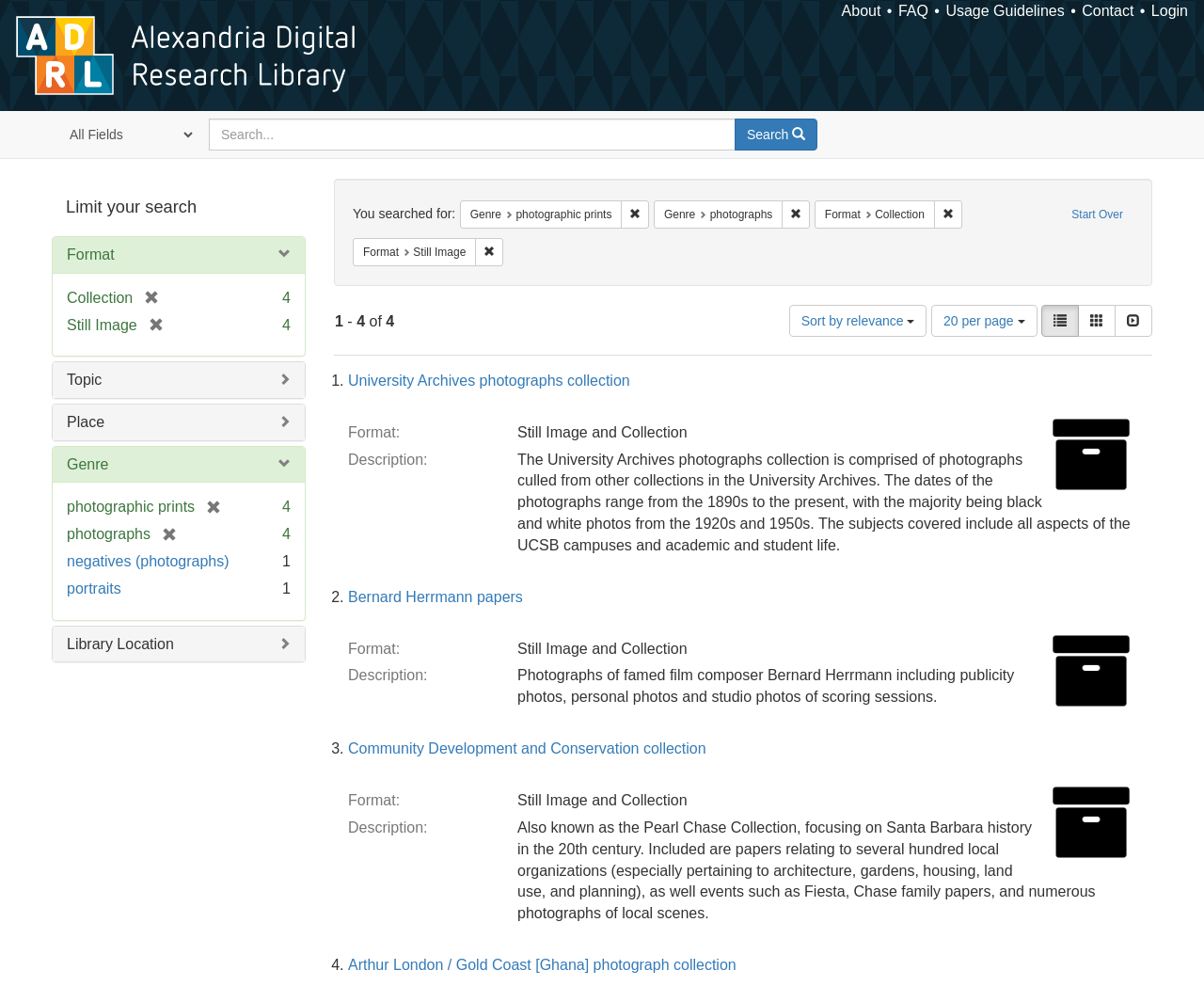Identify the bounding box of the HTML element described here: "Sort by relevance". Provide the coordinates as four float numbers between 0 and 1: [left, top, right, bottom].

[0.655, 0.304, 0.77, 0.336]